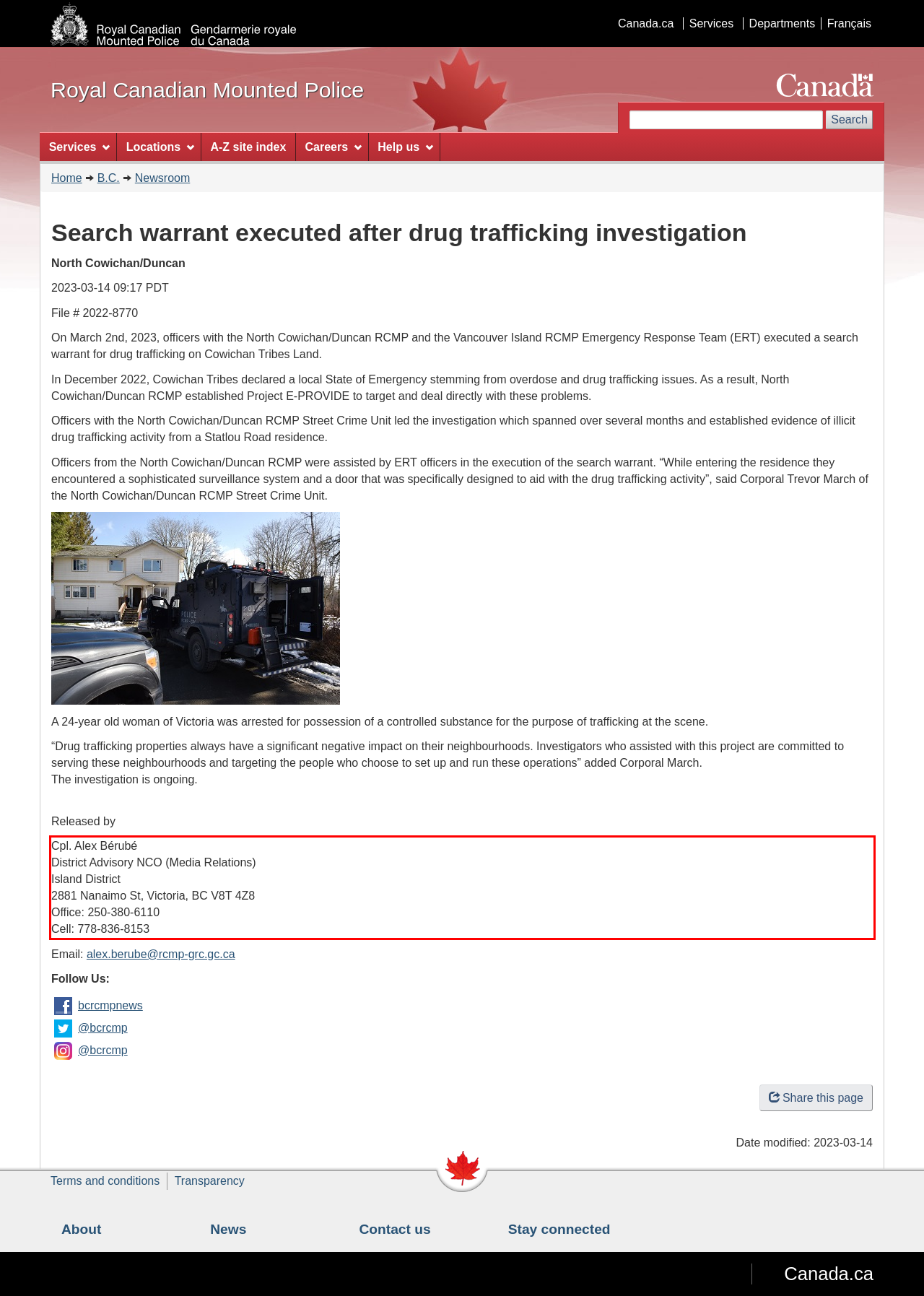Perform OCR on the text inside the red-bordered box in the provided screenshot and output the content.

Cpl. Alex Bérubé District Advisory NCO (Media Relations) Island District 2881 Nanaimo St, Victoria, BC V8T 4Z8 Office: 250-380-6110 Cell: 778-836-8153